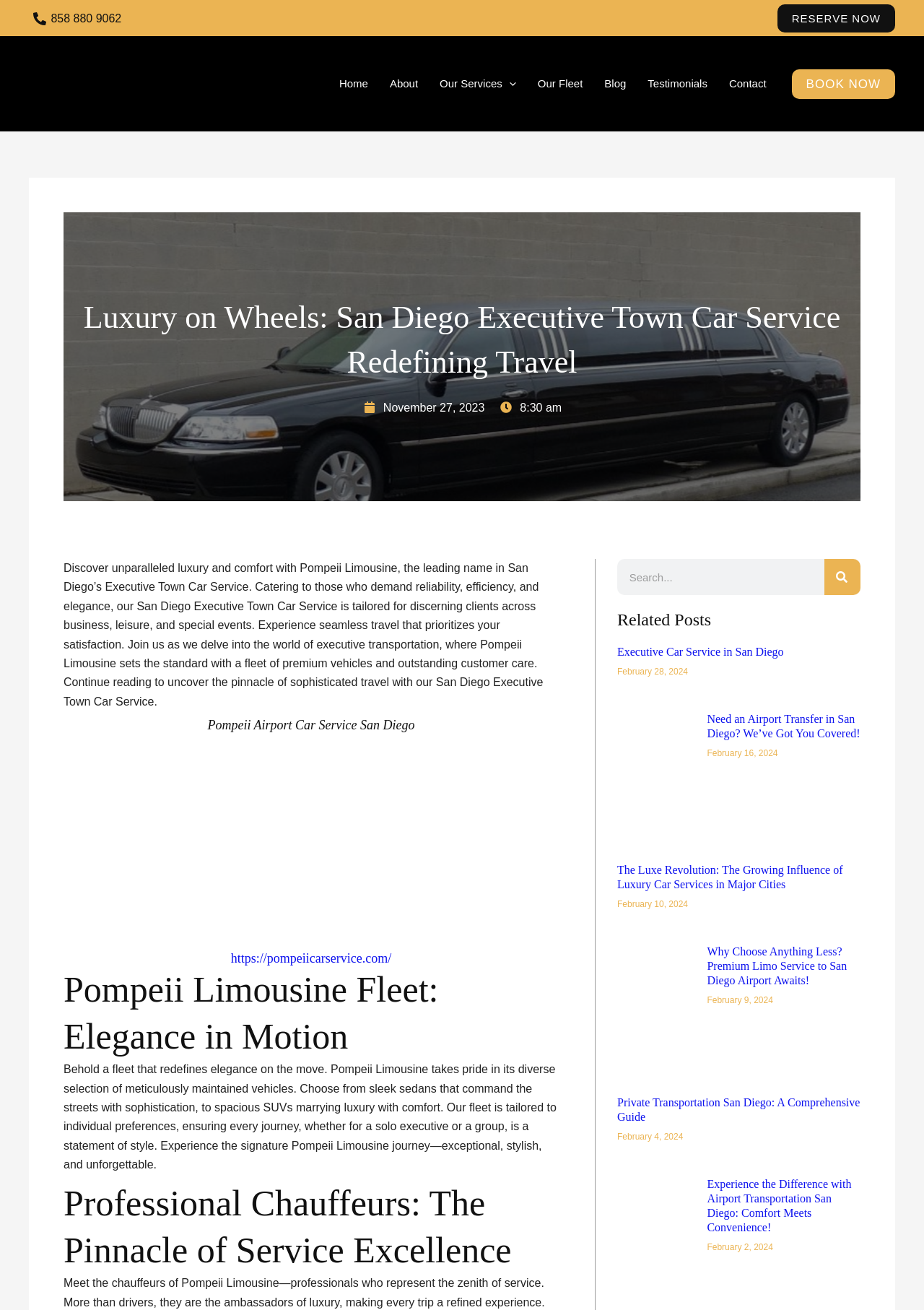Find the coordinates for the bounding box of the element with this description: "https://pompeiicarservice.com/".

[0.25, 0.726, 0.424, 0.737]